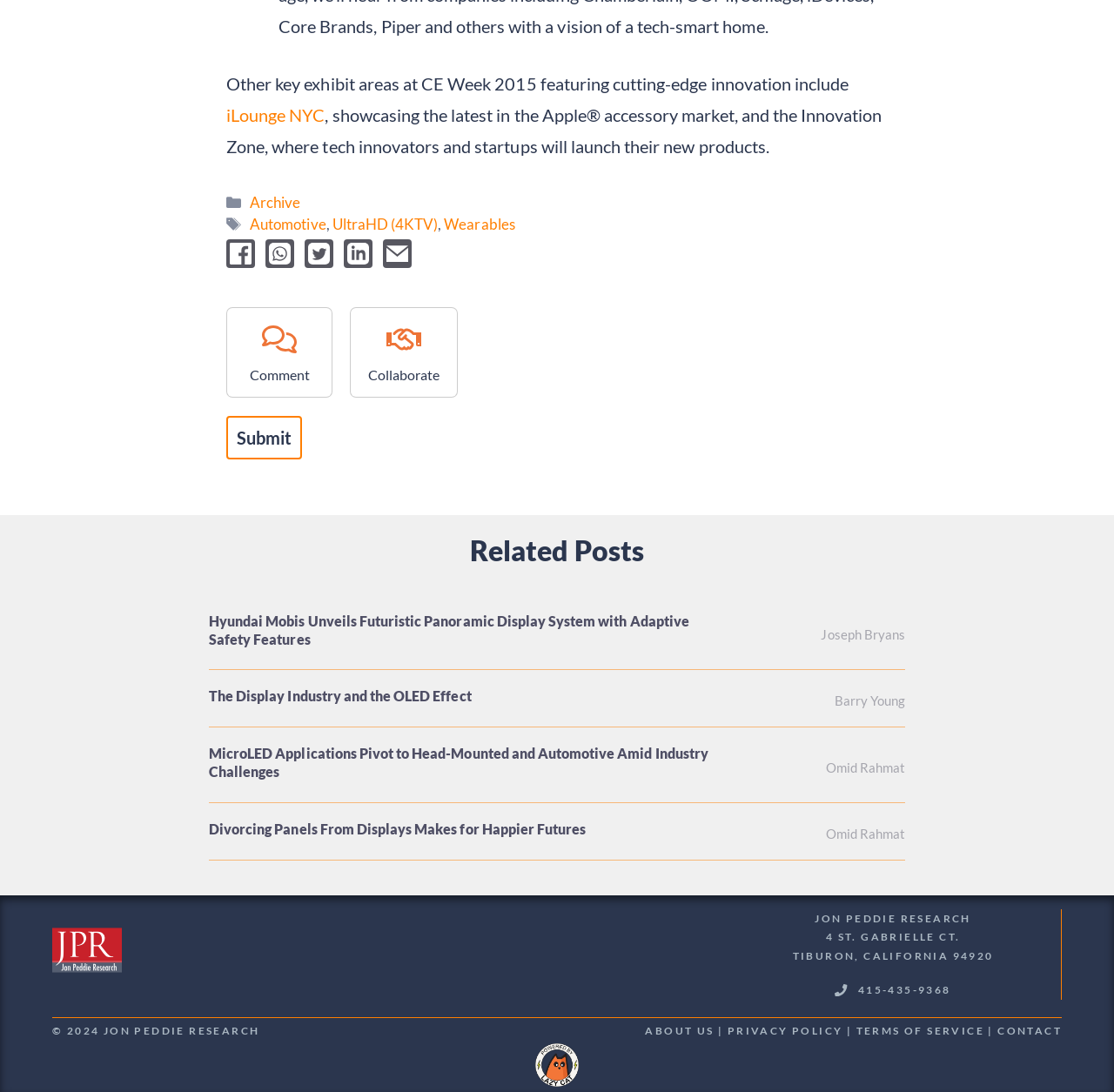What is the phone number of Jon Peddie Research?
Please look at the screenshot and answer using one word or phrase.

415-435-9368